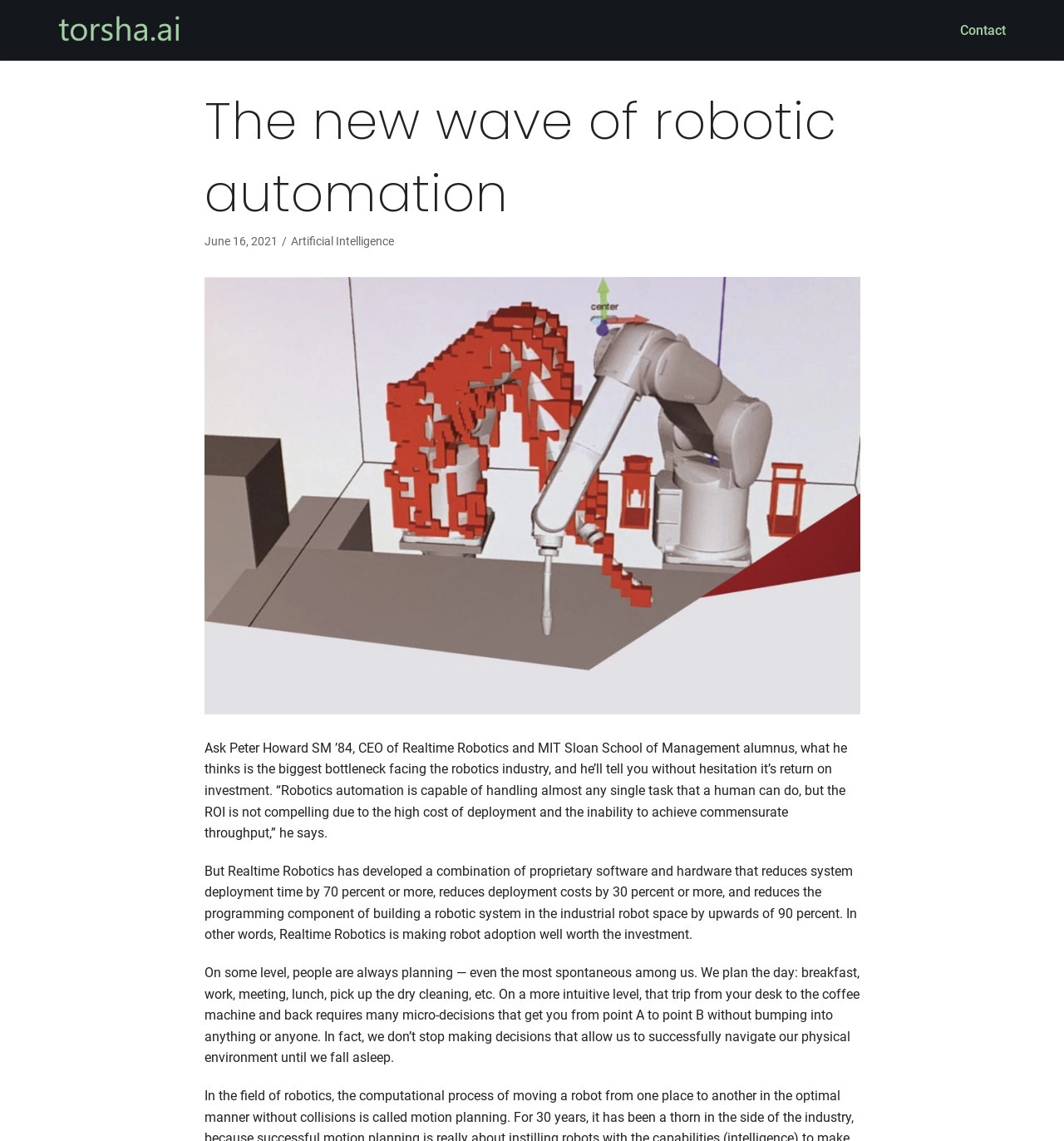Provide a brief response to the question below using a single word or phrase: 
What is the date mentioned in the article?

June 16, 2021